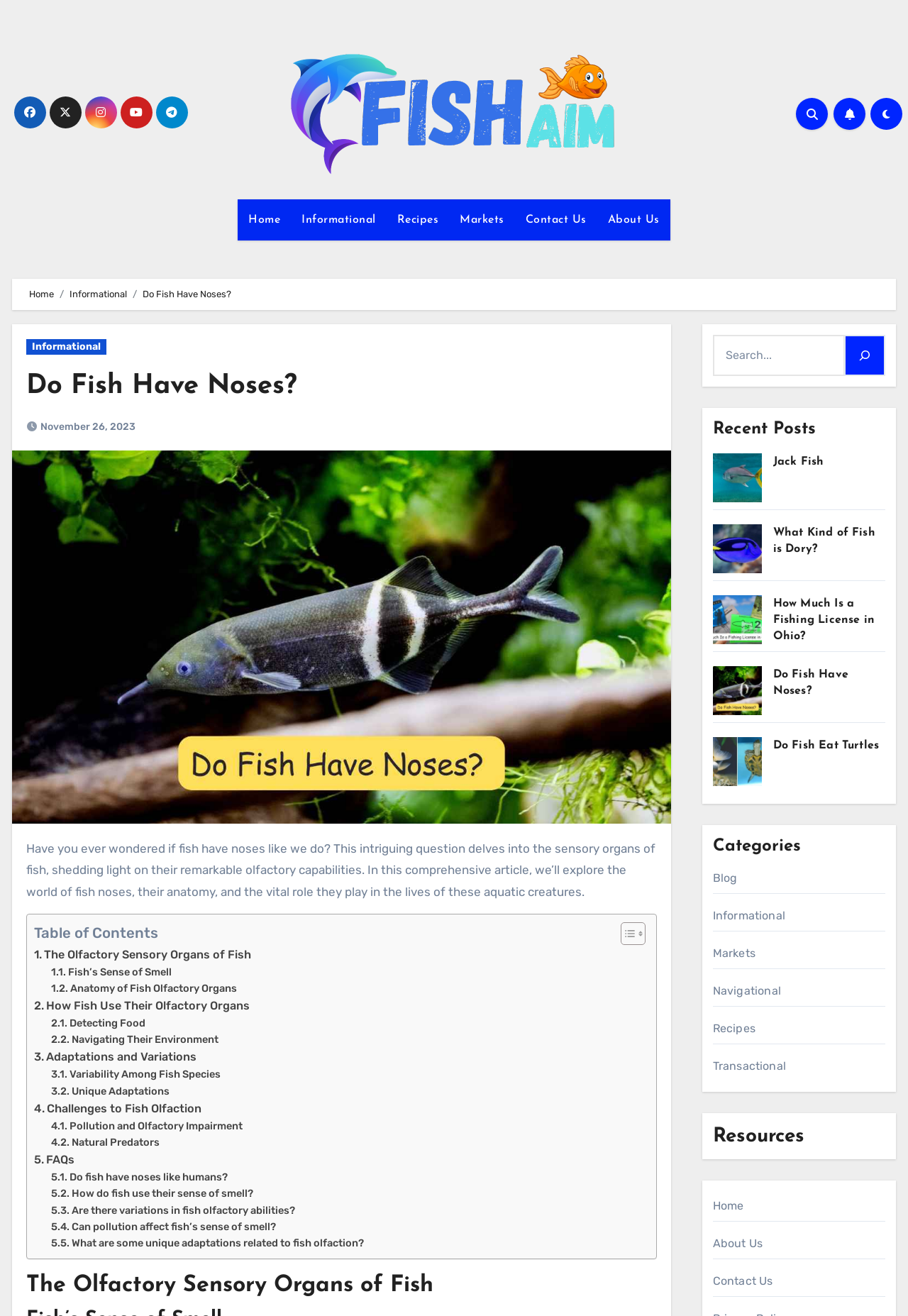What is the title or heading displayed on the webpage?

Do Fish Have Noses?